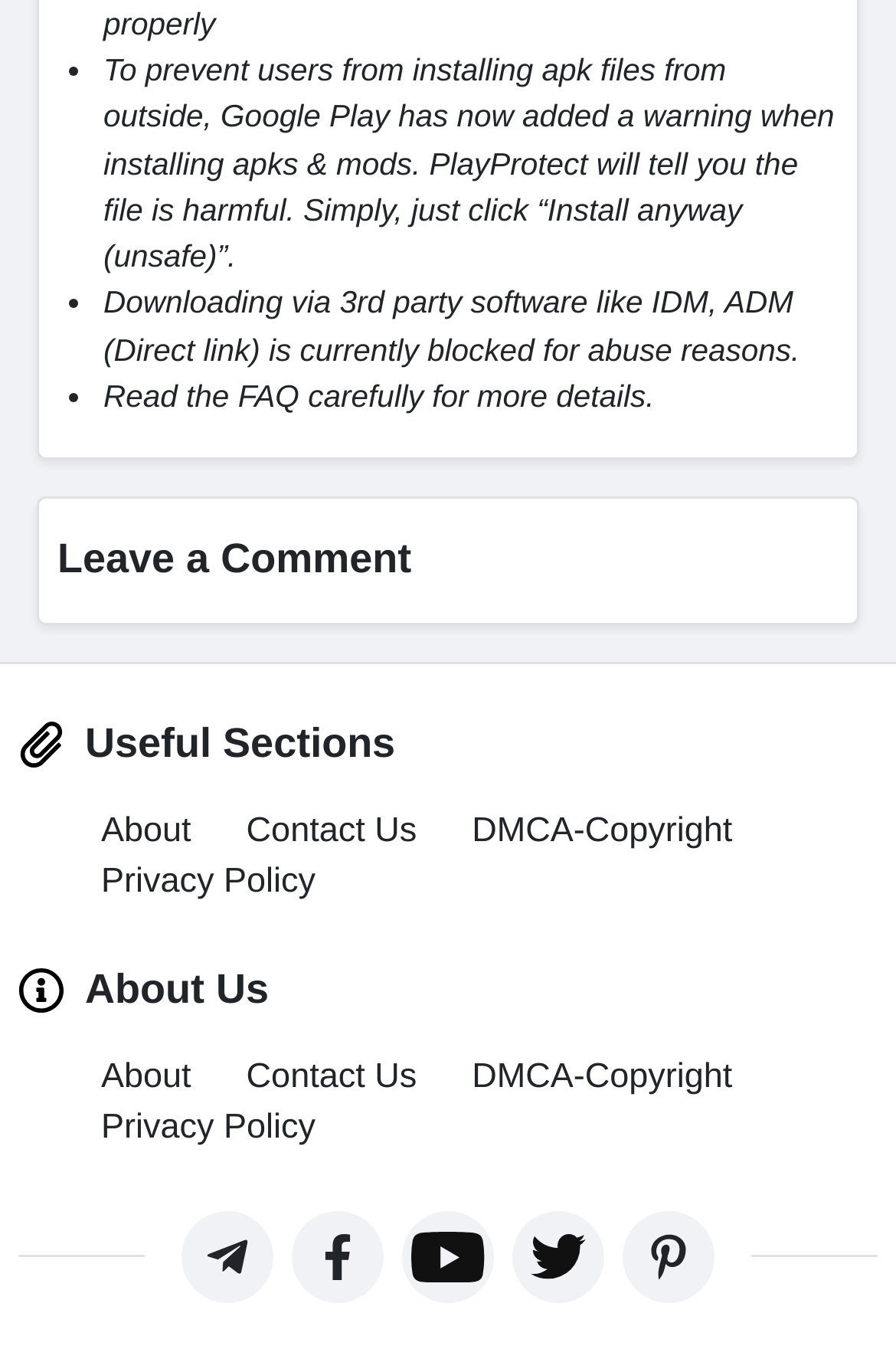What is the purpose of PlayProtect? Observe the screenshot and provide a one-word or short phrase answer.

To warn about harmful files